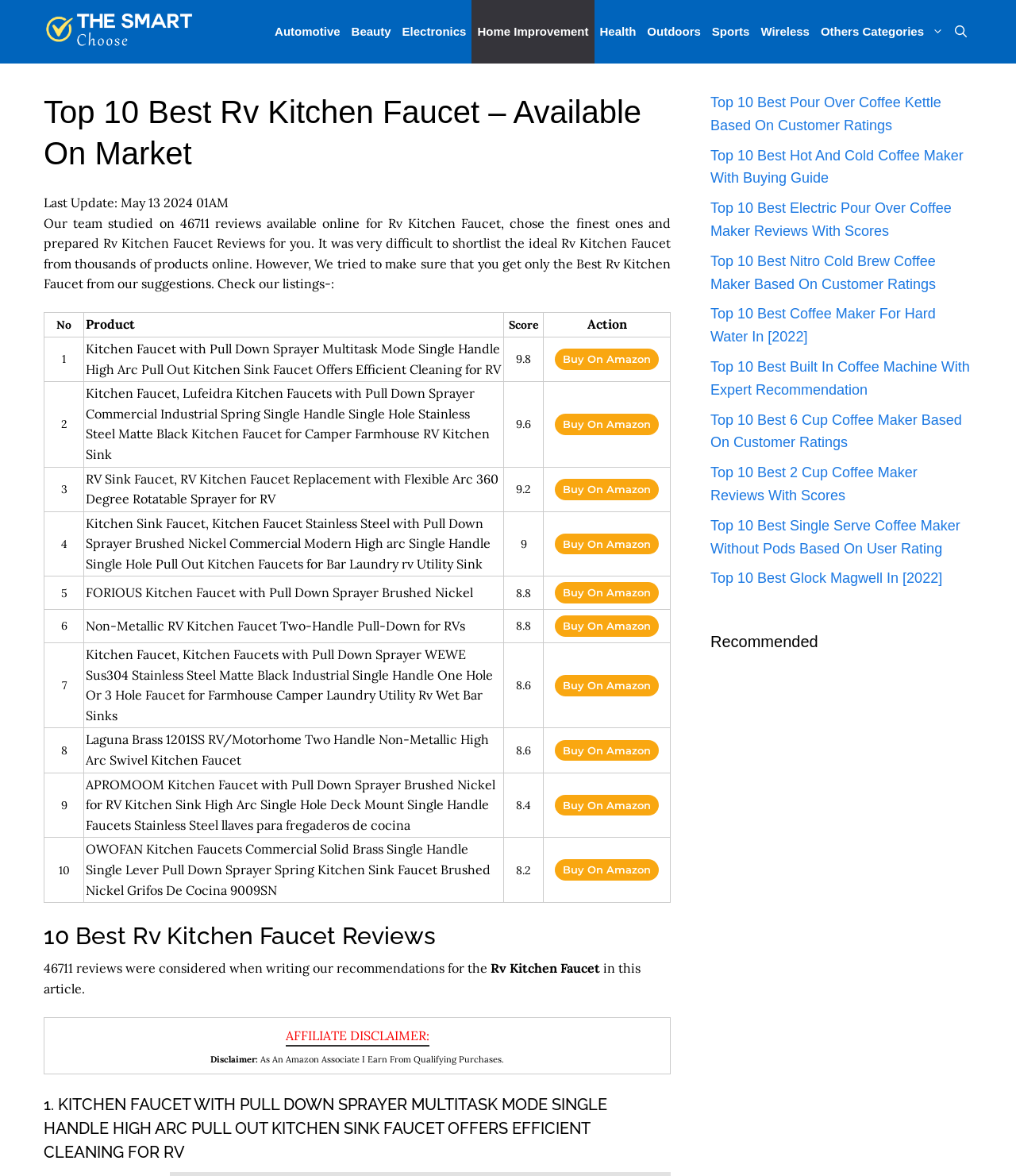Please find the bounding box for the UI component described as follows: "Buy On Amazon".

[0.546, 0.629, 0.648, 0.647]